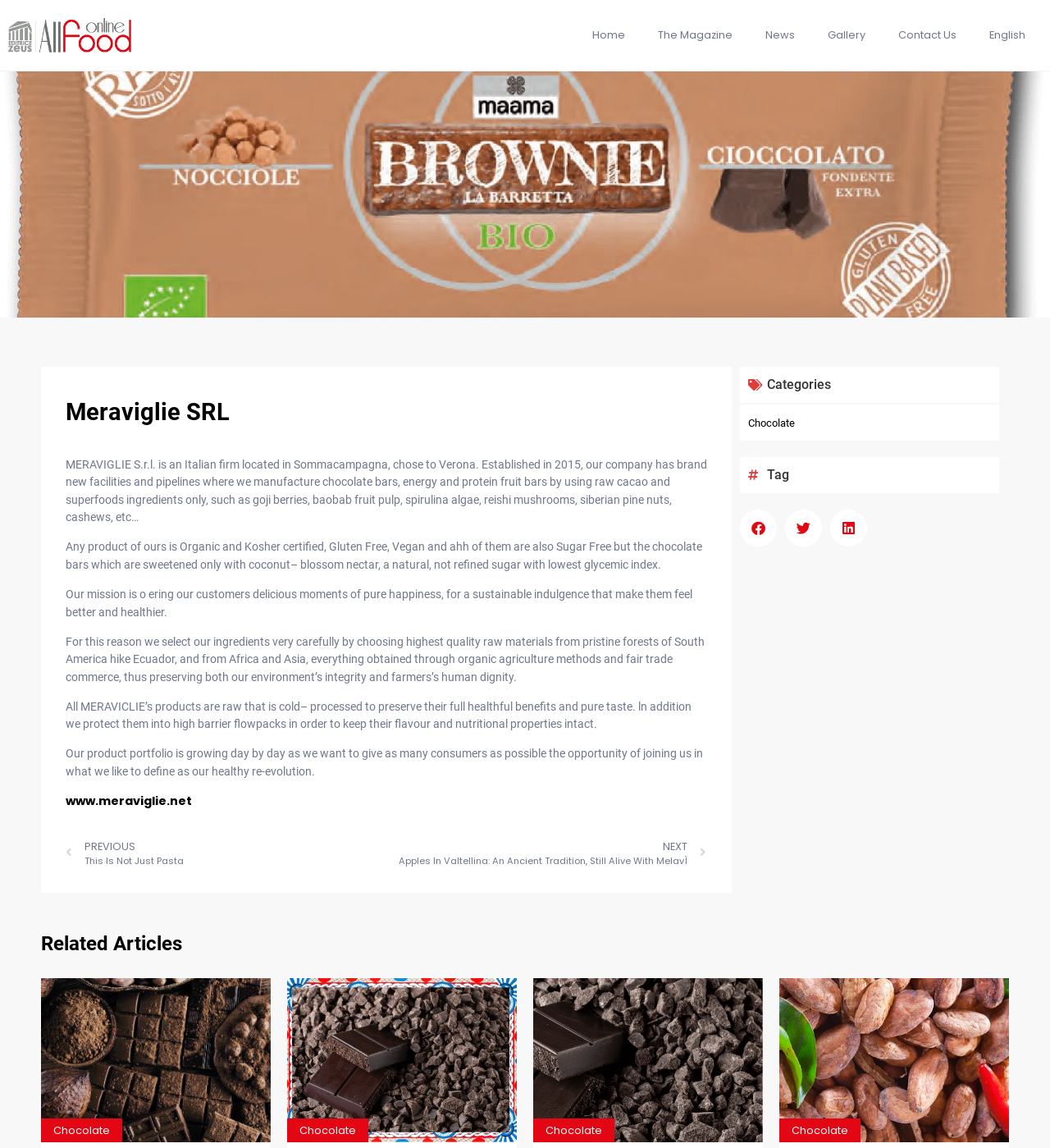Locate the bounding box of the user interface element based on this description: "Chocolate".

[0.039, 0.974, 0.116, 0.995]